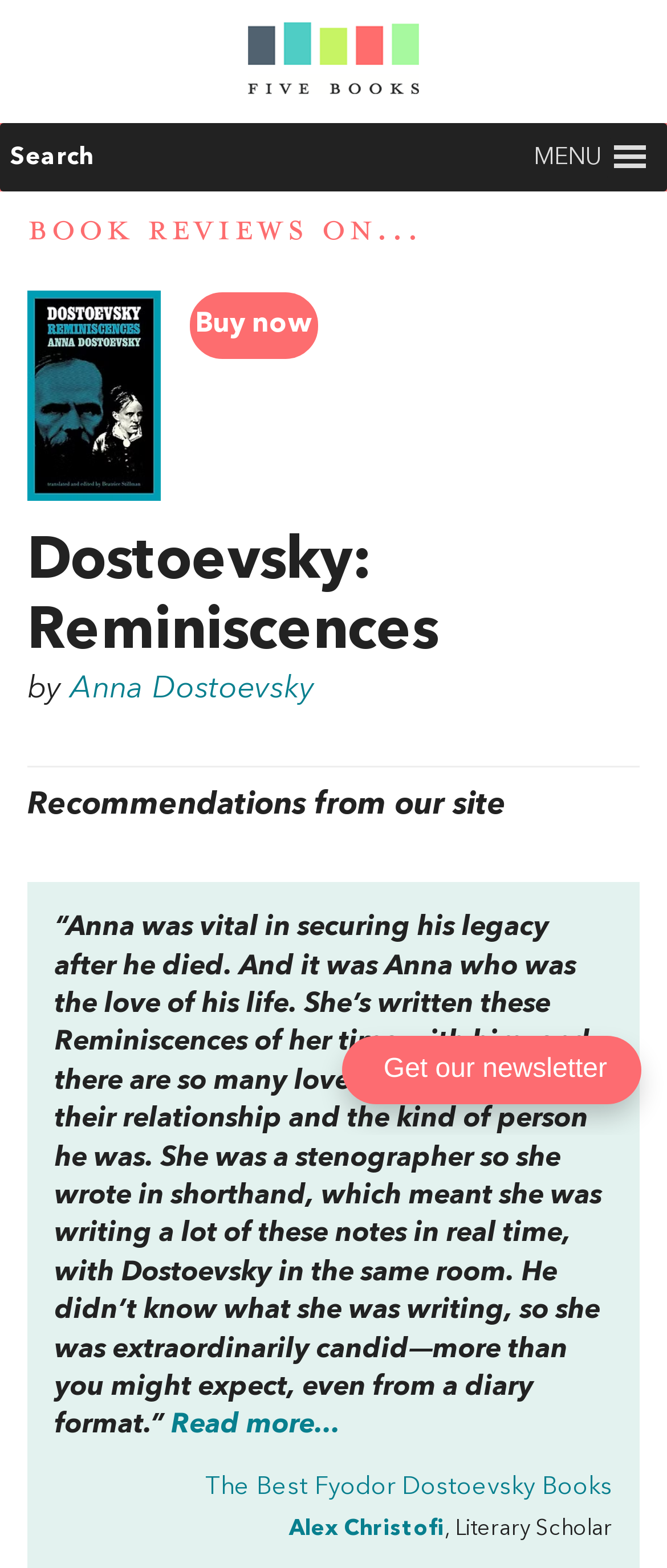Pinpoint the bounding box coordinates for the area that should be clicked to perform the following instruction: "Call Irene dela Torre".

None